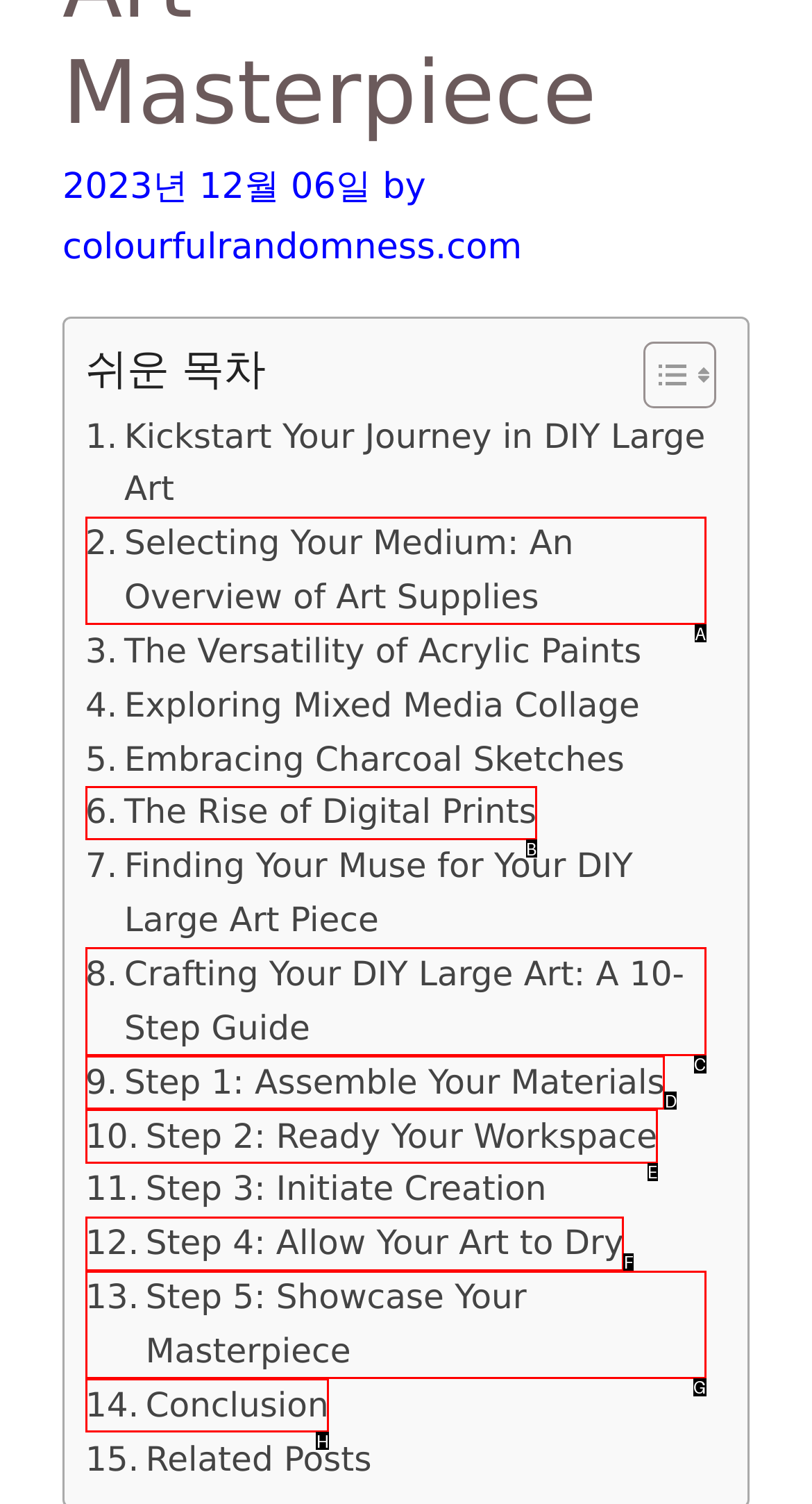Which HTML element fits the description: Step 1: Assemble Your Materials? Respond with the letter of the appropriate option directly.

D